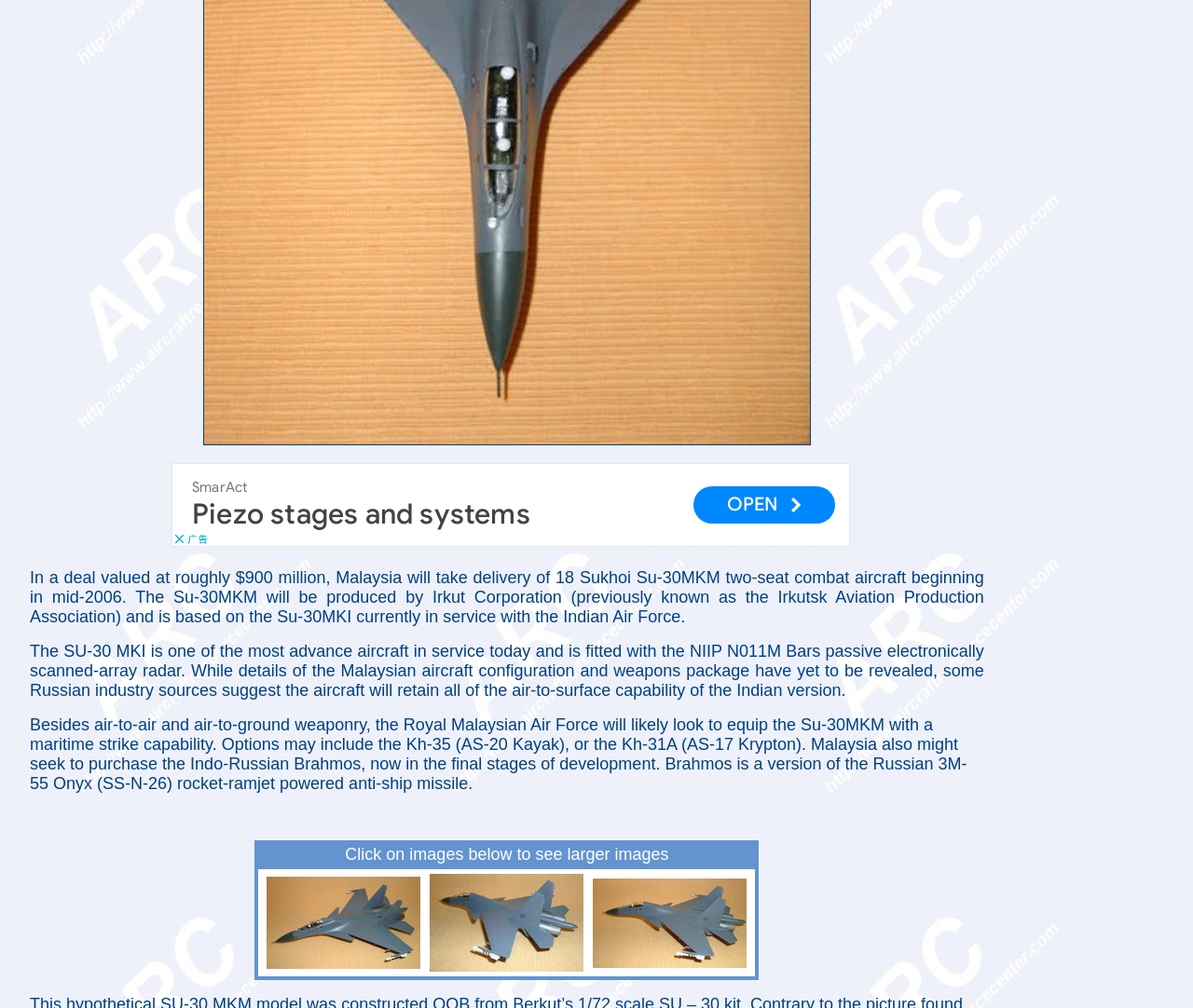Calculate the bounding box coordinates of the UI element given the description: "aria-label="Advertisement" name="aswift_1" title="Advertisement"".

[0.144, 0.459, 0.712, 0.543]